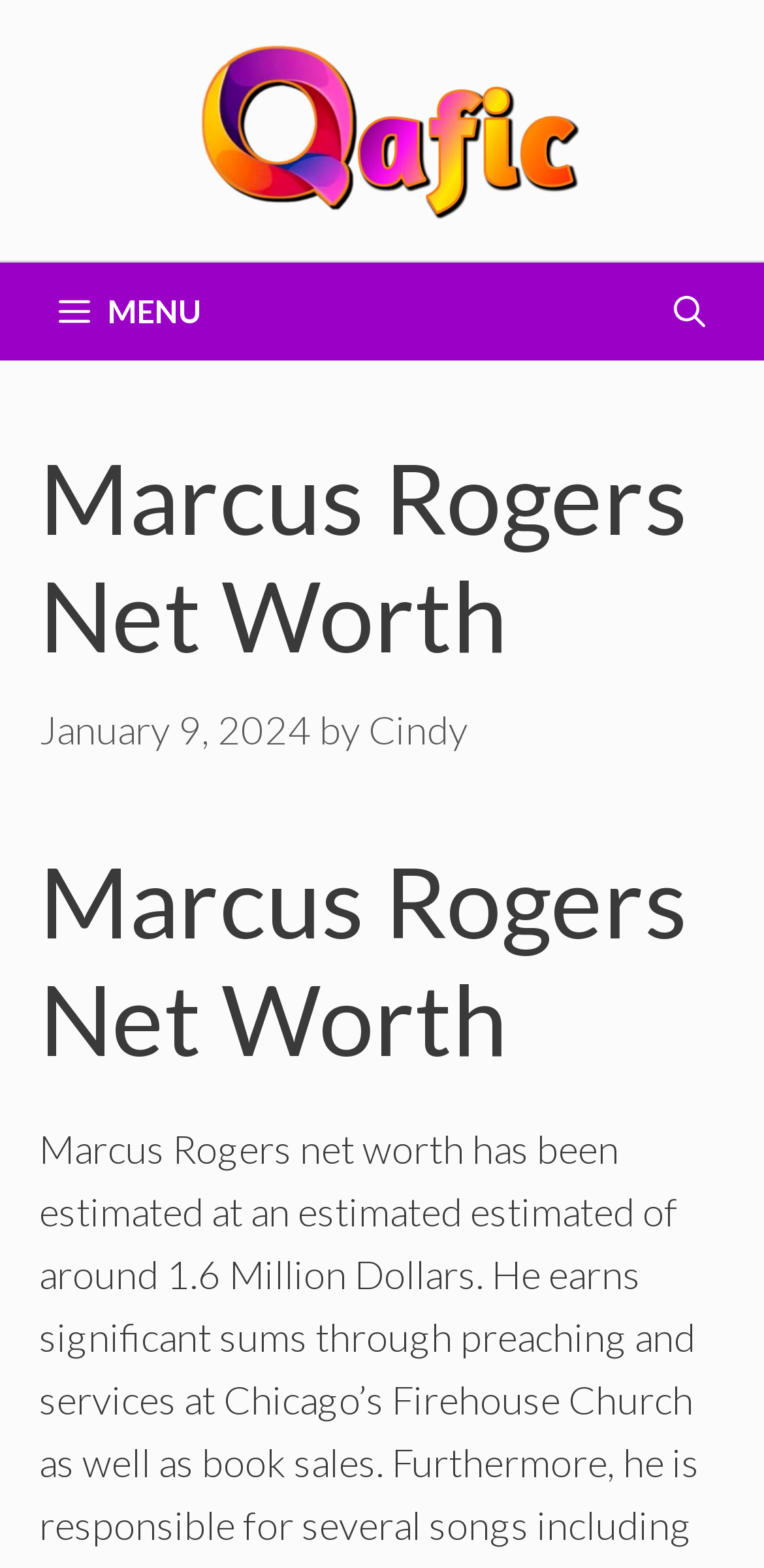What is the purpose of the link 'Open Search Bar'?
Examine the webpage screenshot and provide an in-depth answer to the question.

The link 'Open Search Bar' is likely to open the search bar when clicked, allowing users to search for content on the website.